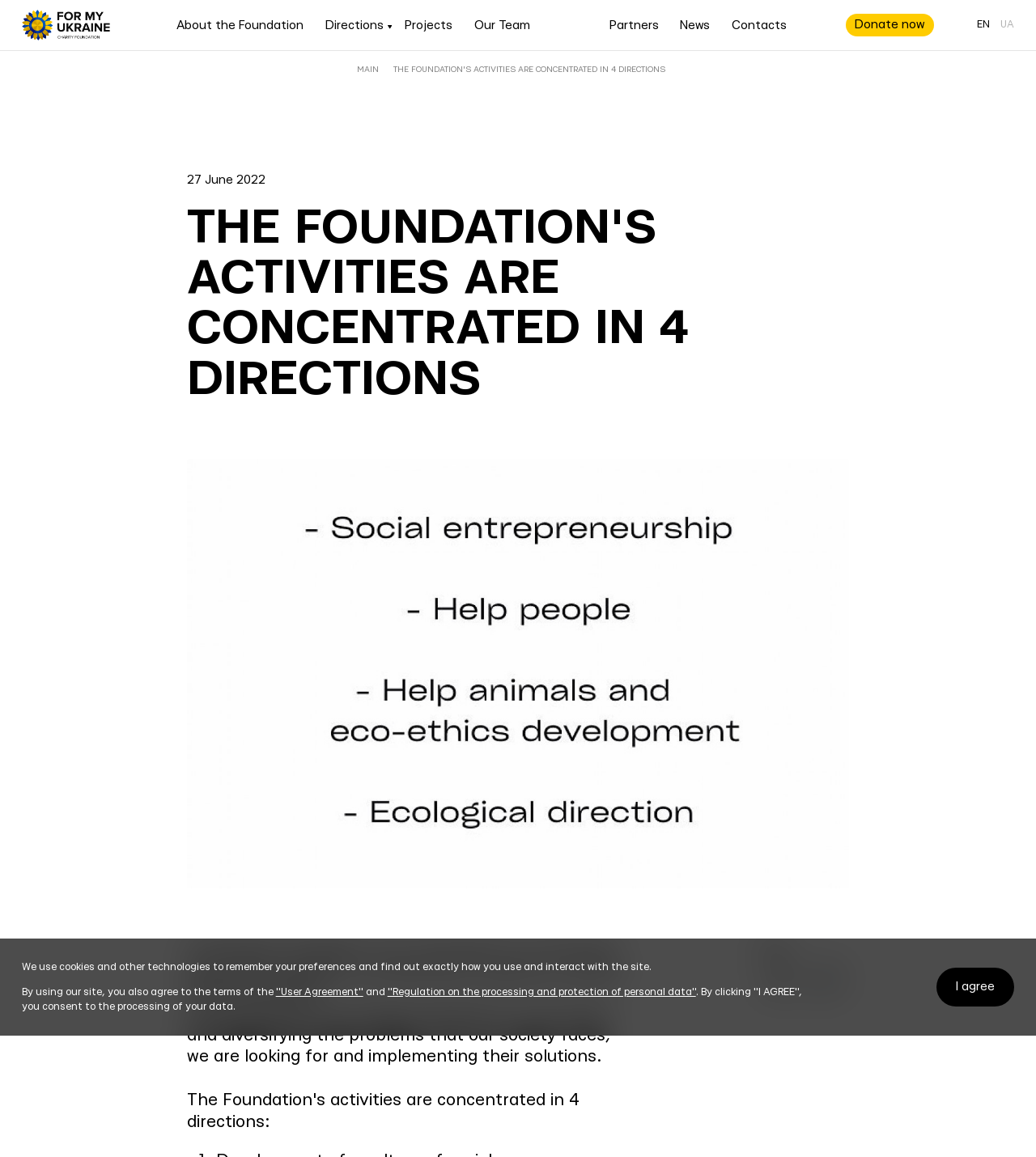How many main navigation links are there?
Refer to the image and give a detailed answer to the query.

The main navigation links can be found at the top of the webpage, and they are 'About the Foundation', 'Directions', 'Projects', 'Our Team', 'Partners', 'News', and 'Contacts'. There are 7 links in total.